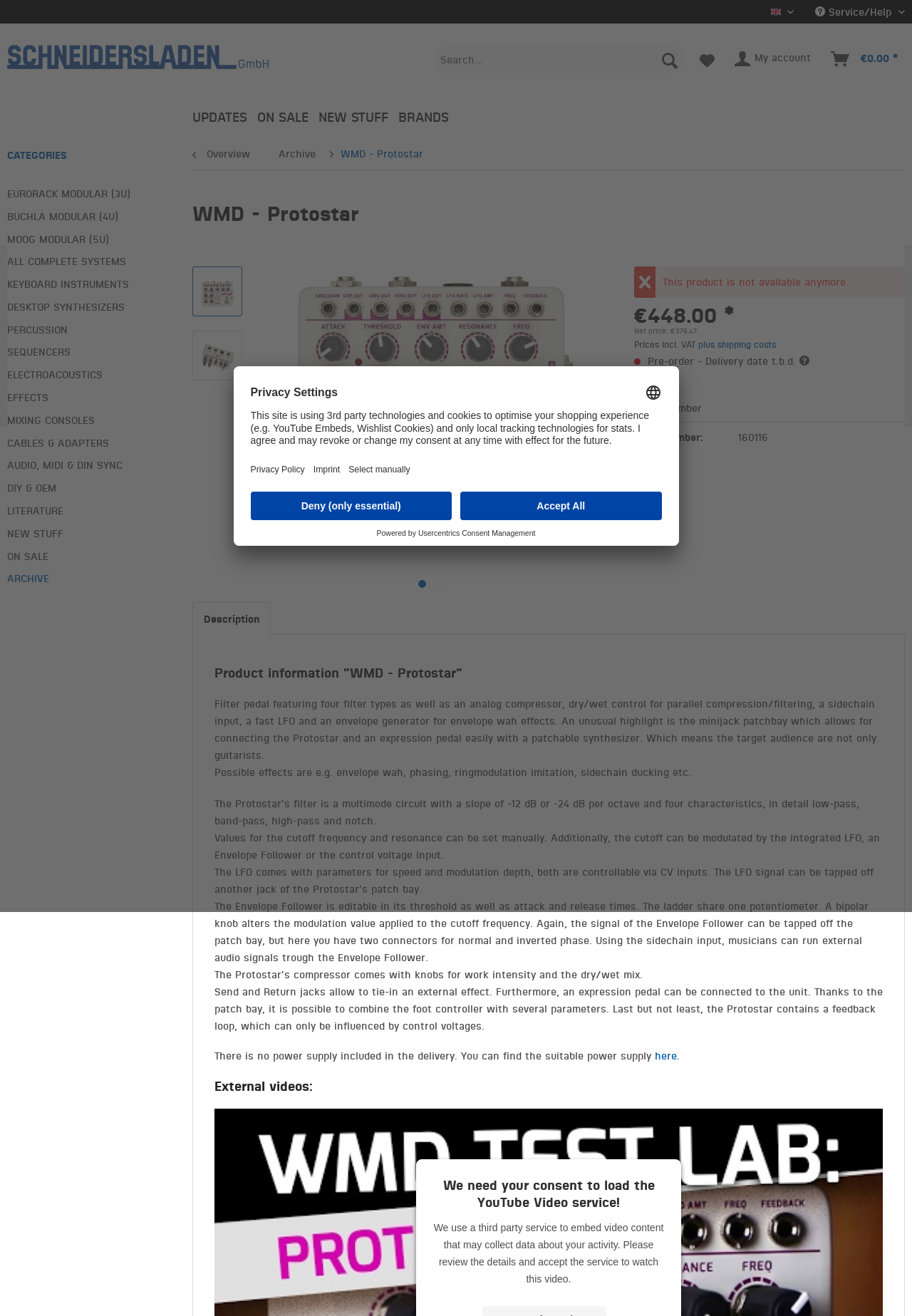Based on the element description: "Shopping cart 0 €0.00 *", identify the UI element and provide its bounding box coordinates. Use four float numbers between 0 and 1, [left, top, right, bottom].

[0.905, 0.034, 0.992, 0.056]